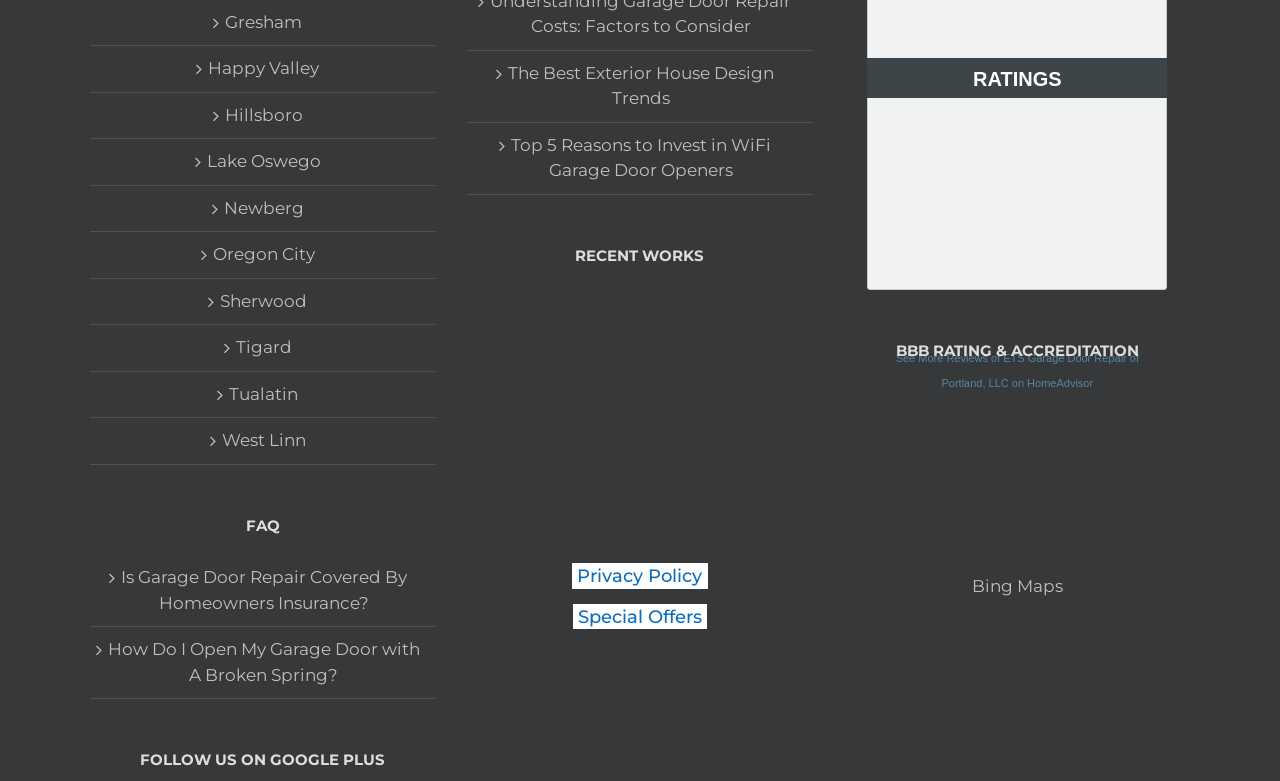Provide a short, one-word or phrase answer to the question below:
What type of content is available in the 'RECENT WORKS' section?

Garage door projects